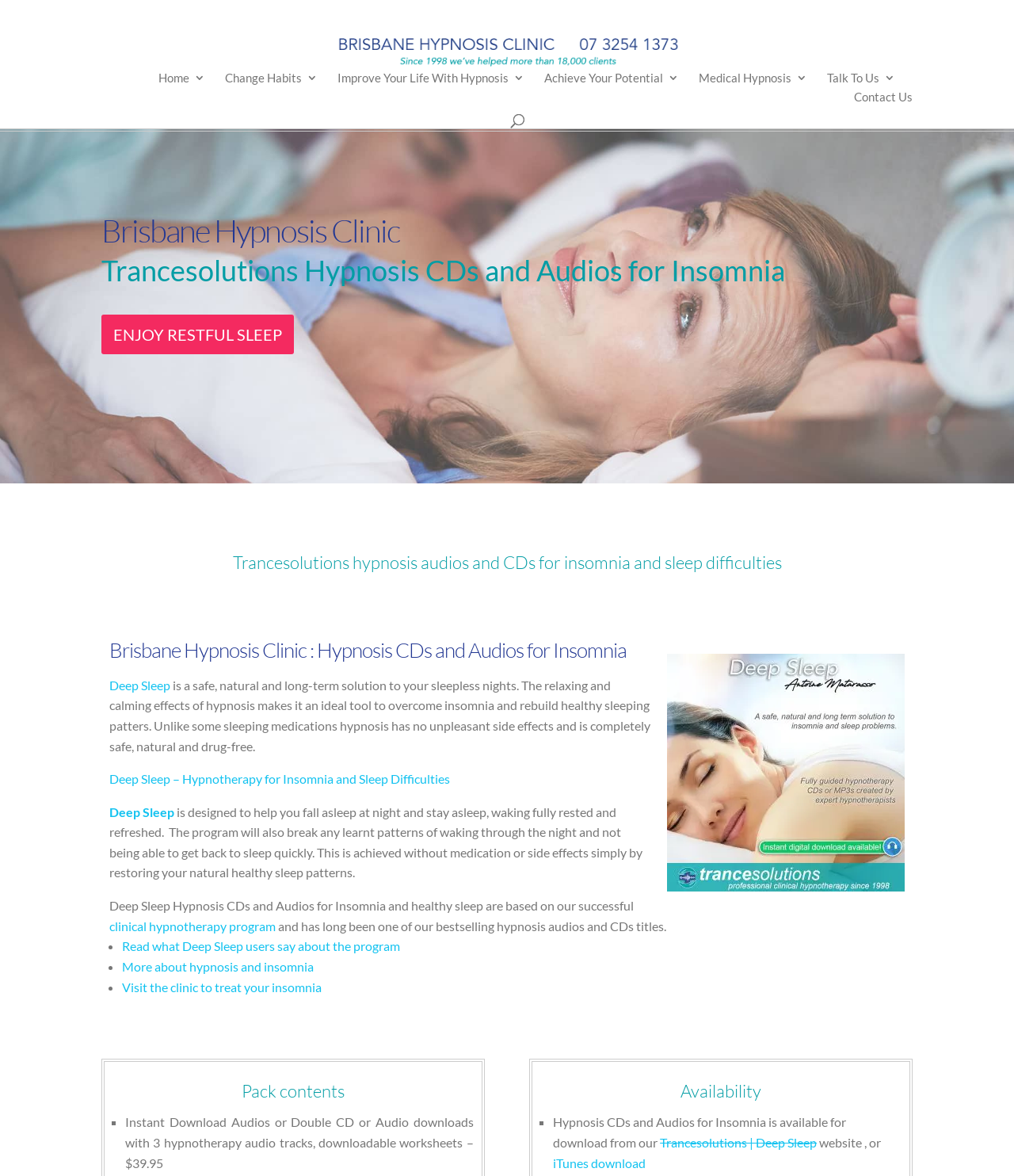How many hypnotherapy audio tracks are included in the pack?
Could you answer the question in a detailed manner, providing as much information as possible?

I found the answer by looking at the section 'Pack contents', where it says 'Instant Download Audios or Double CD or Audio downloads with 3 hypnotherapy audio tracks...'. This indicates that the pack includes 3 hypnotherapy audio tracks.